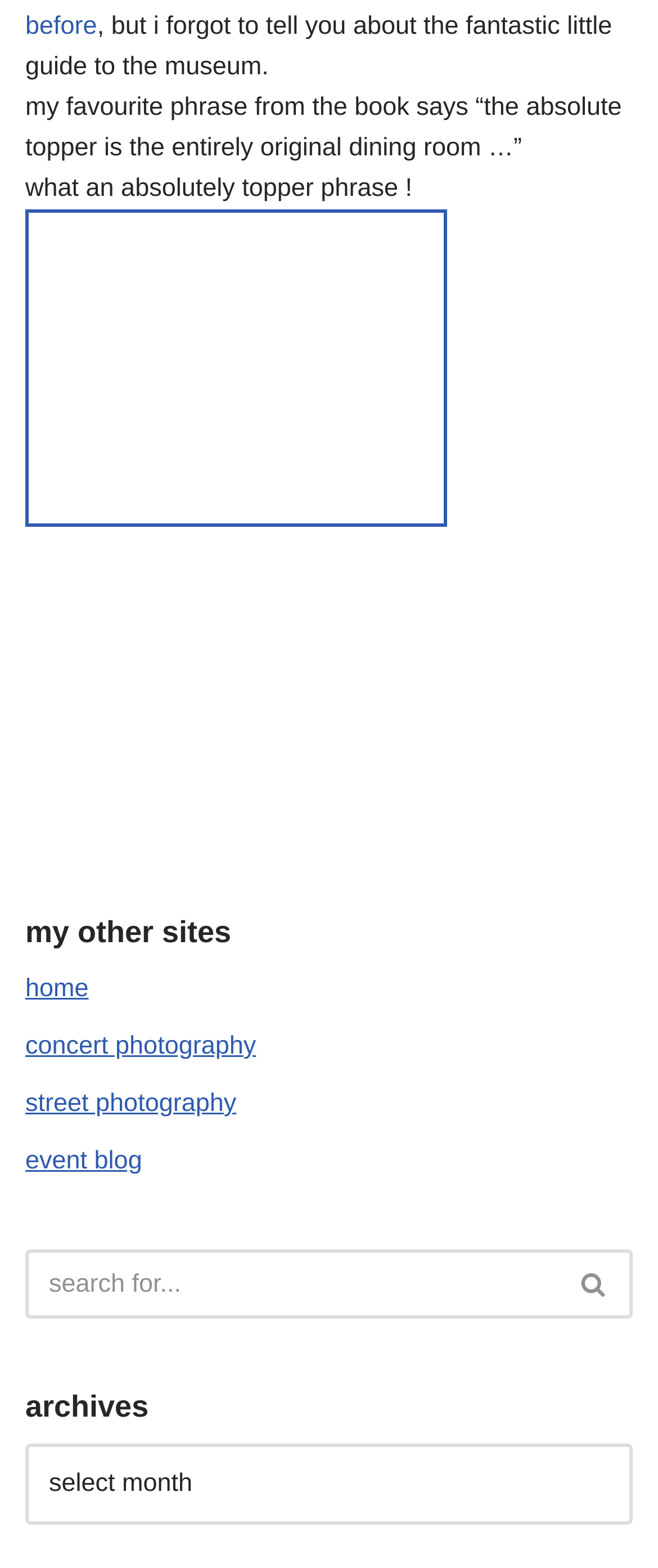Identify the bounding box coordinates for the UI element mentioned here: "parent_node: search for... aria-label="Search"". Provide the coordinates as four float values between 0 and 1, i.e., [left, top, right, bottom].

[0.846, 0.797, 0.962, 0.841]